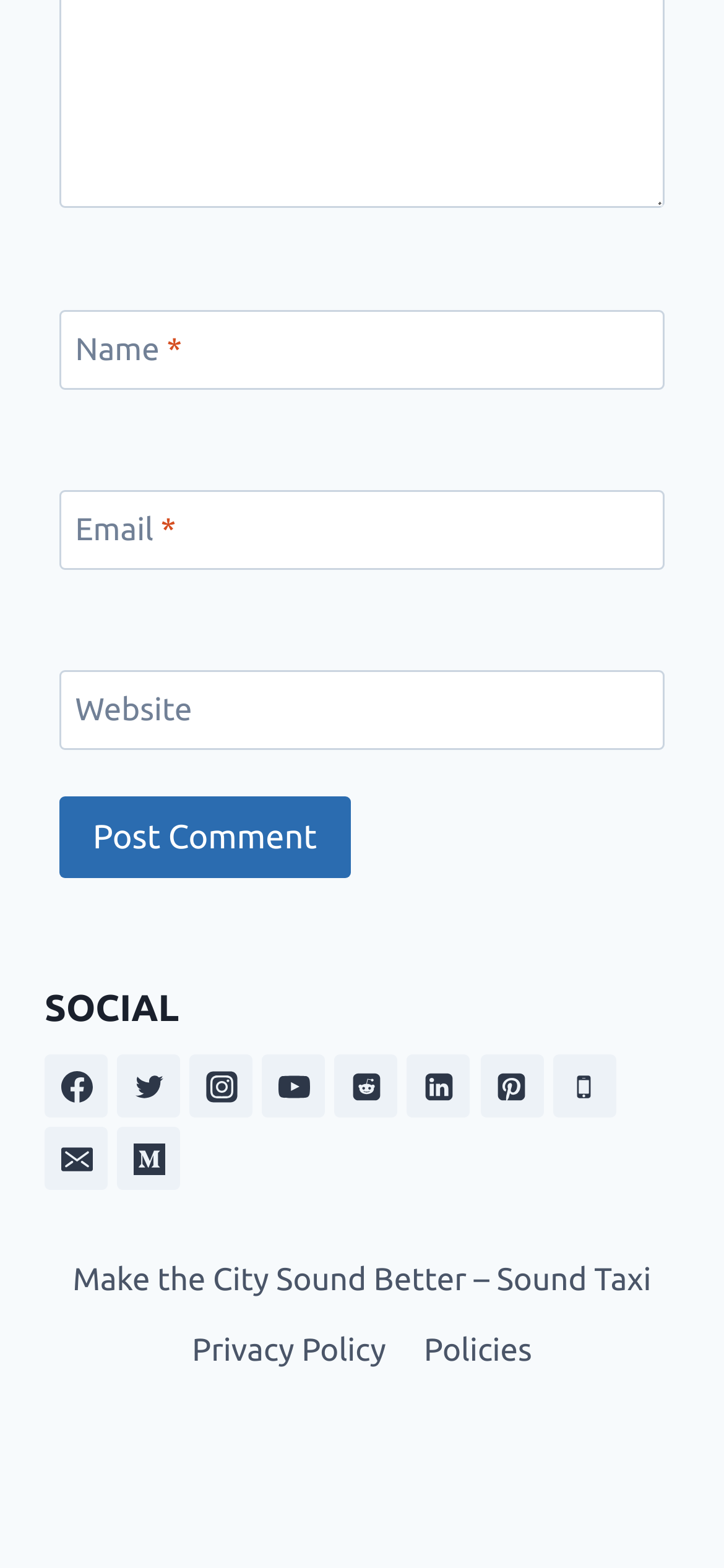Show the bounding box coordinates for the HTML element described as: "name="submit" value="Post Comment"".

[0.082, 0.366, 0.484, 0.417]